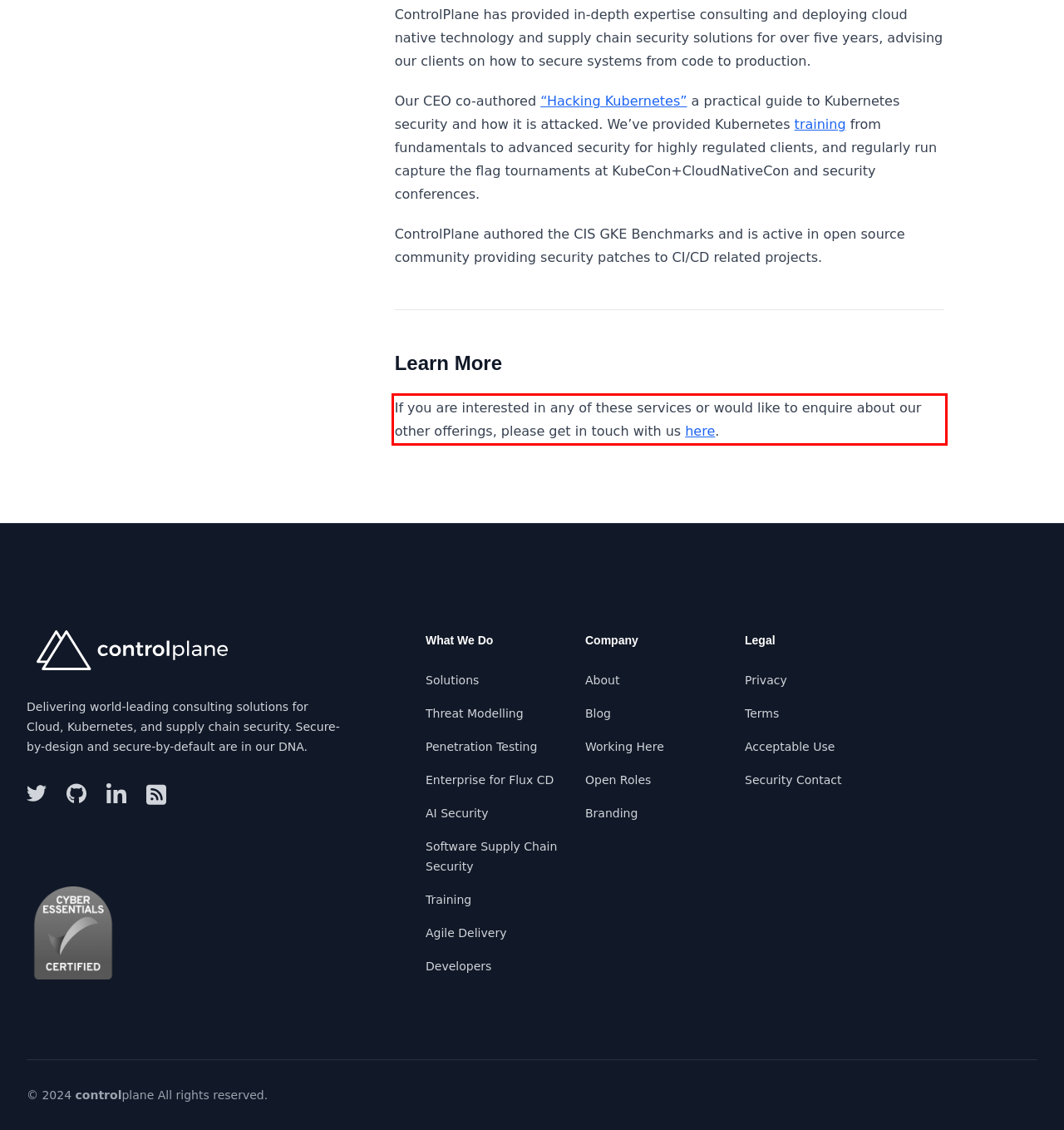Given a webpage screenshot with a red bounding box, perform OCR to read and deliver the text enclosed by the red bounding box.

If you are interested in any of these services or would like to enquire about our other offerings, please get in touch with us here.